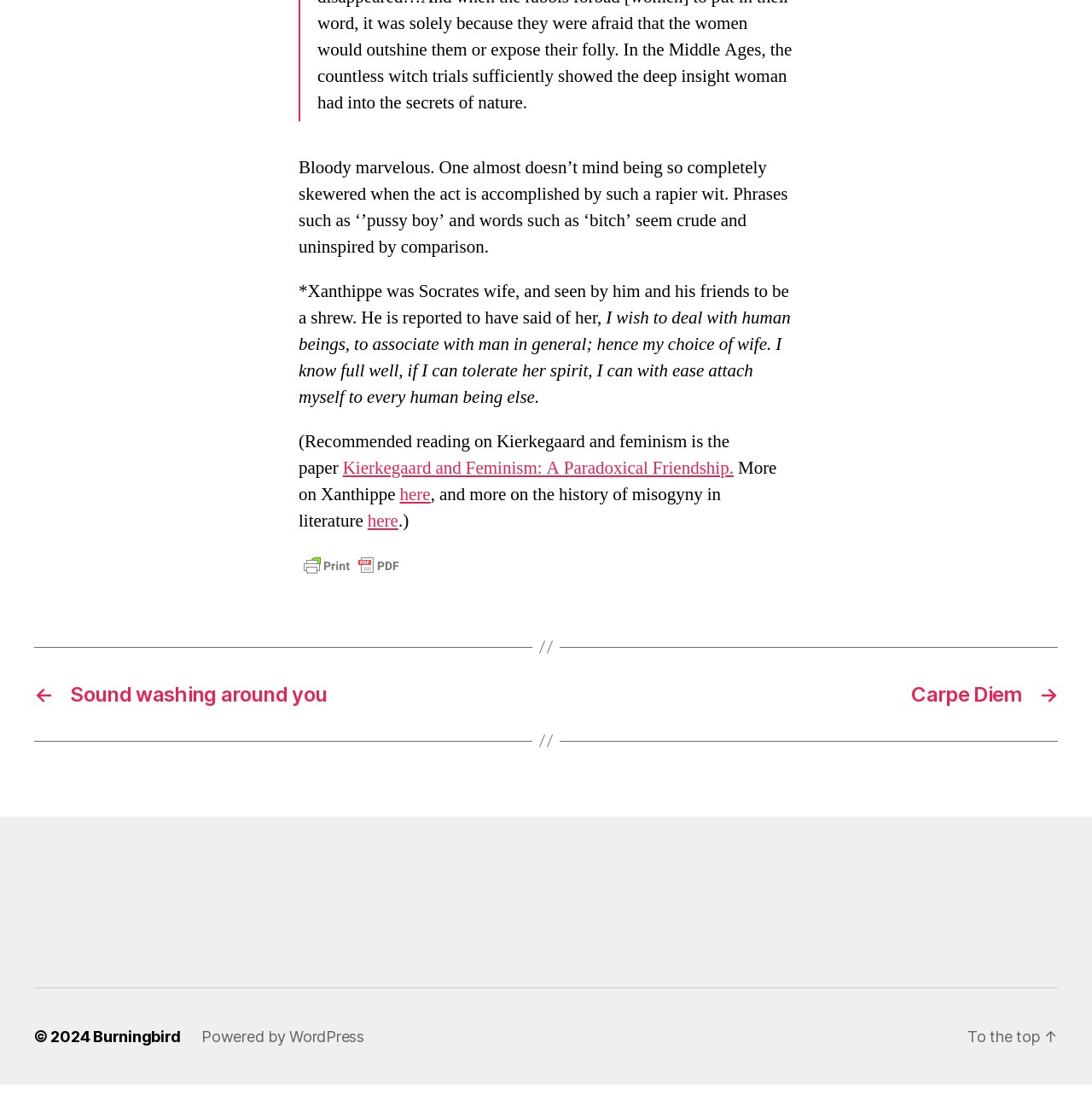Please provide the bounding box coordinates for the element that needs to be clicked to perform the following instruction: "Explore the history of misogyny in literature". The coordinates should be given as four float numbers between 0 and 1, i.e., [left, top, right, bottom].

[0.337, 0.481, 0.365, 0.501]